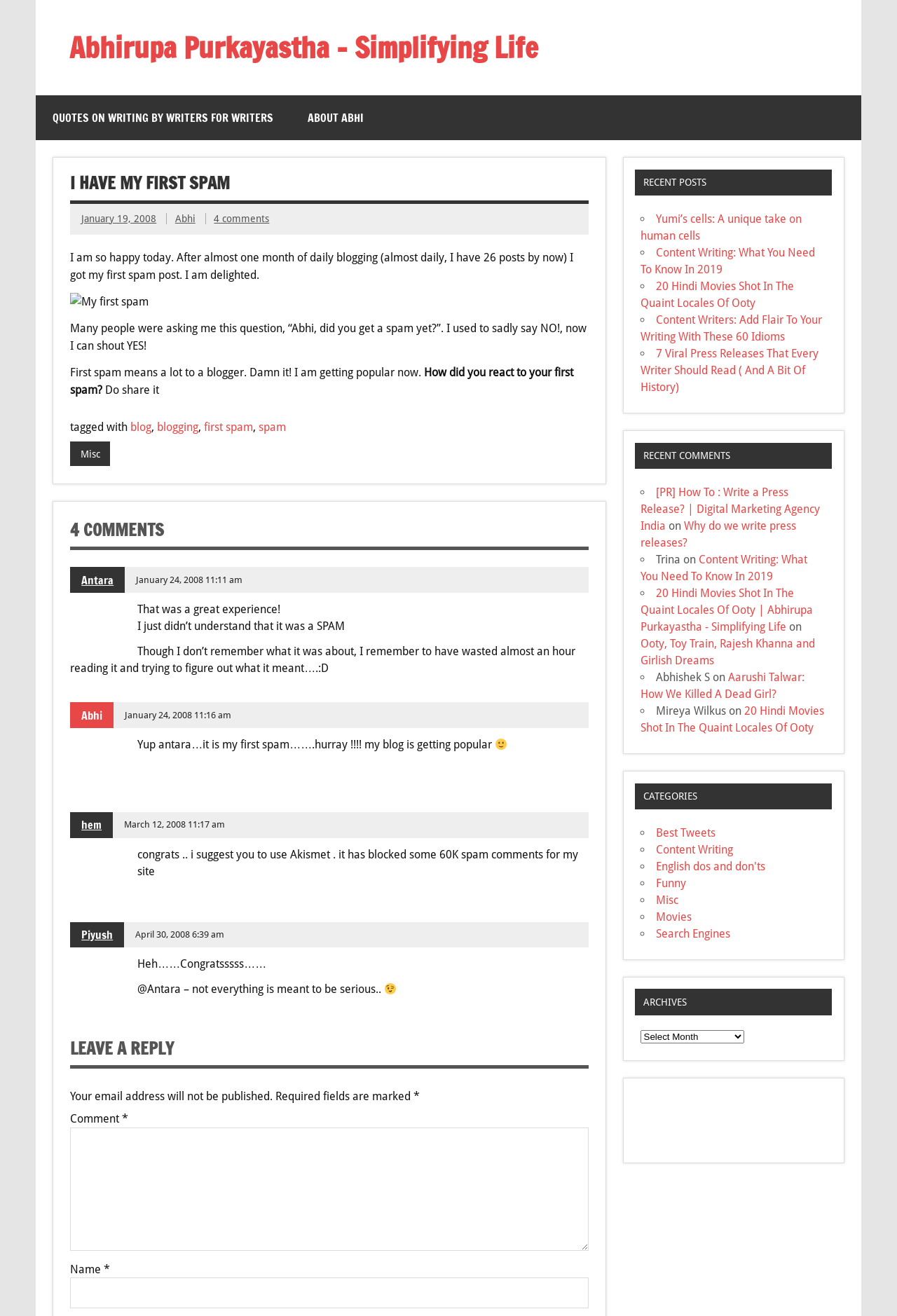Identify the bounding box coordinates of the section that should be clicked to achieve the task described: "View the 'RECENT POSTS' section".

[0.708, 0.129, 0.927, 0.149]